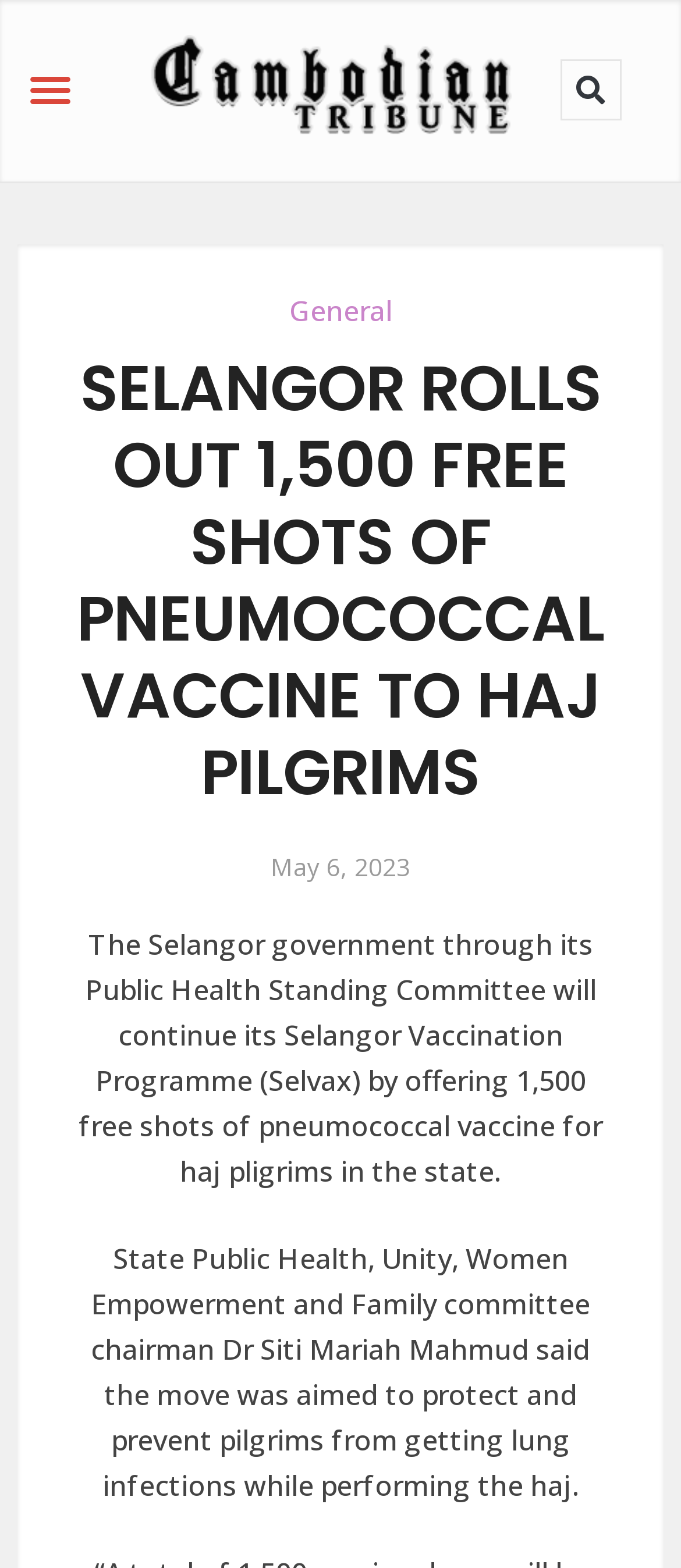How many free shots of pneumococcal vaccine are offered?
Respond with a short answer, either a single word or a phrase, based on the image.

1,500